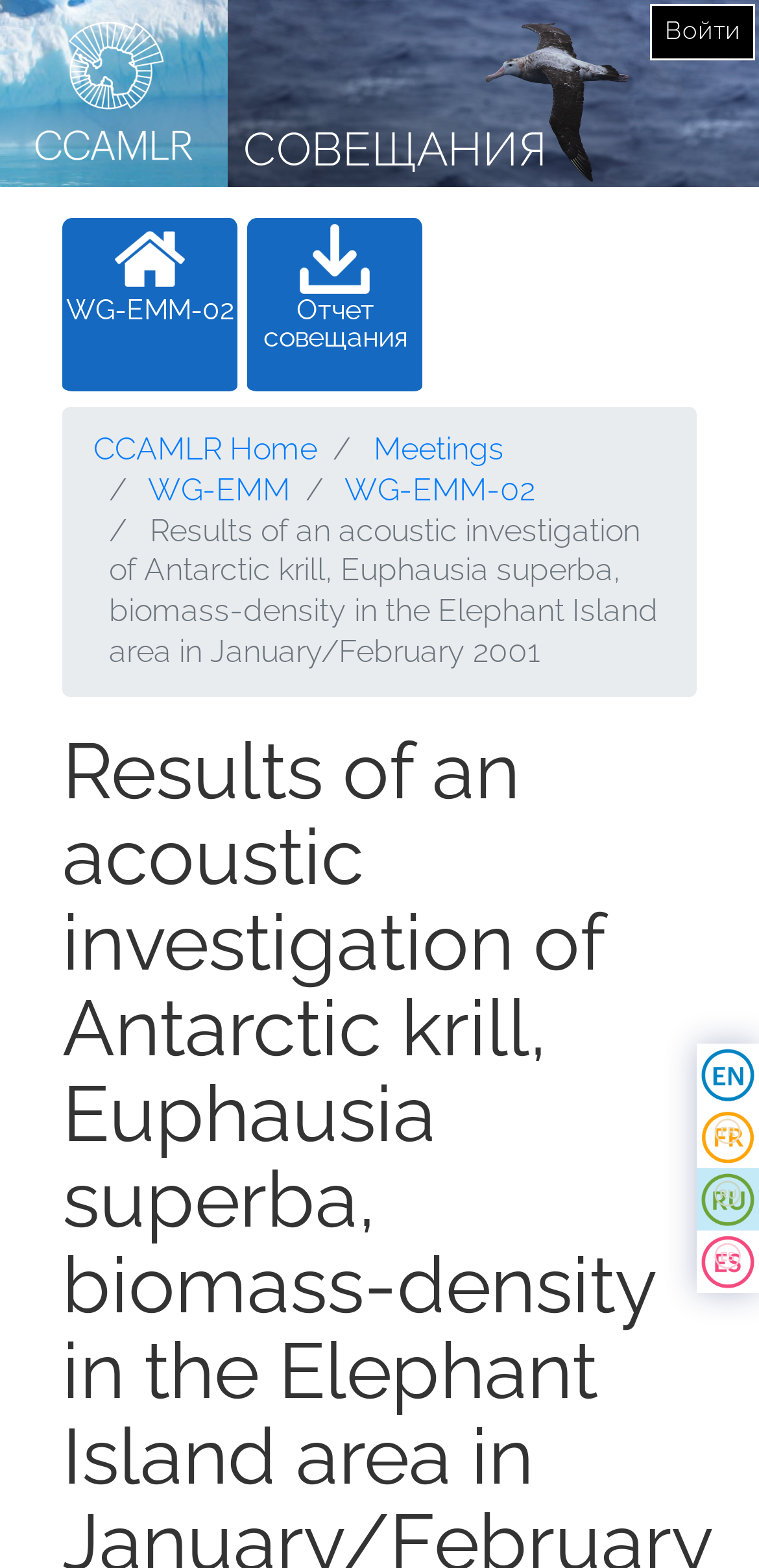Please give a succinct answer to the question in one word or phrase:
What is the topic of the report?

Acoustic investigation of Antarctic krill